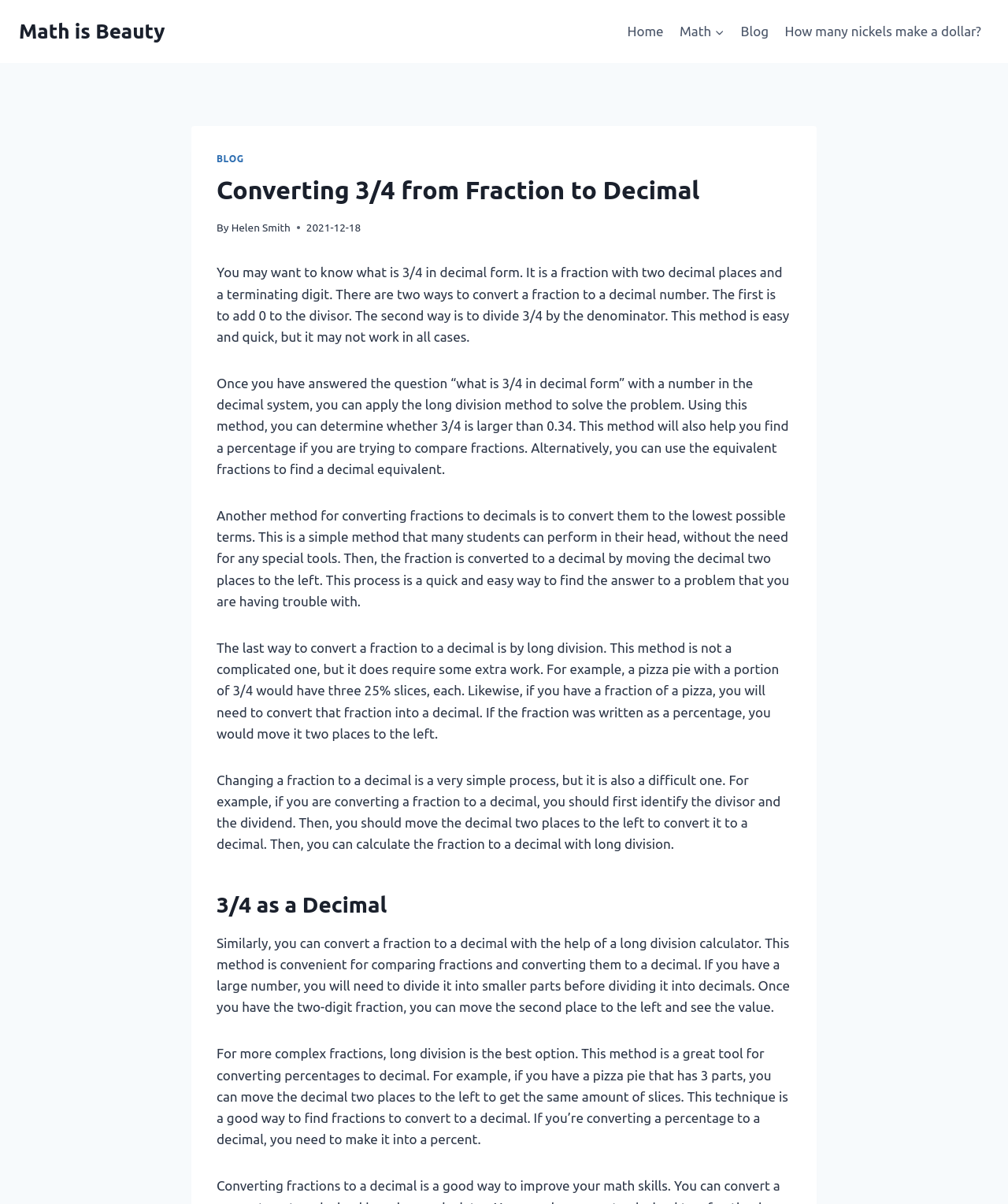What is the author of the article?
Please answer the question as detailed as possible.

The author of the article can be found by looking at the header section of the webpage, where it says 'By Helen Smith'.